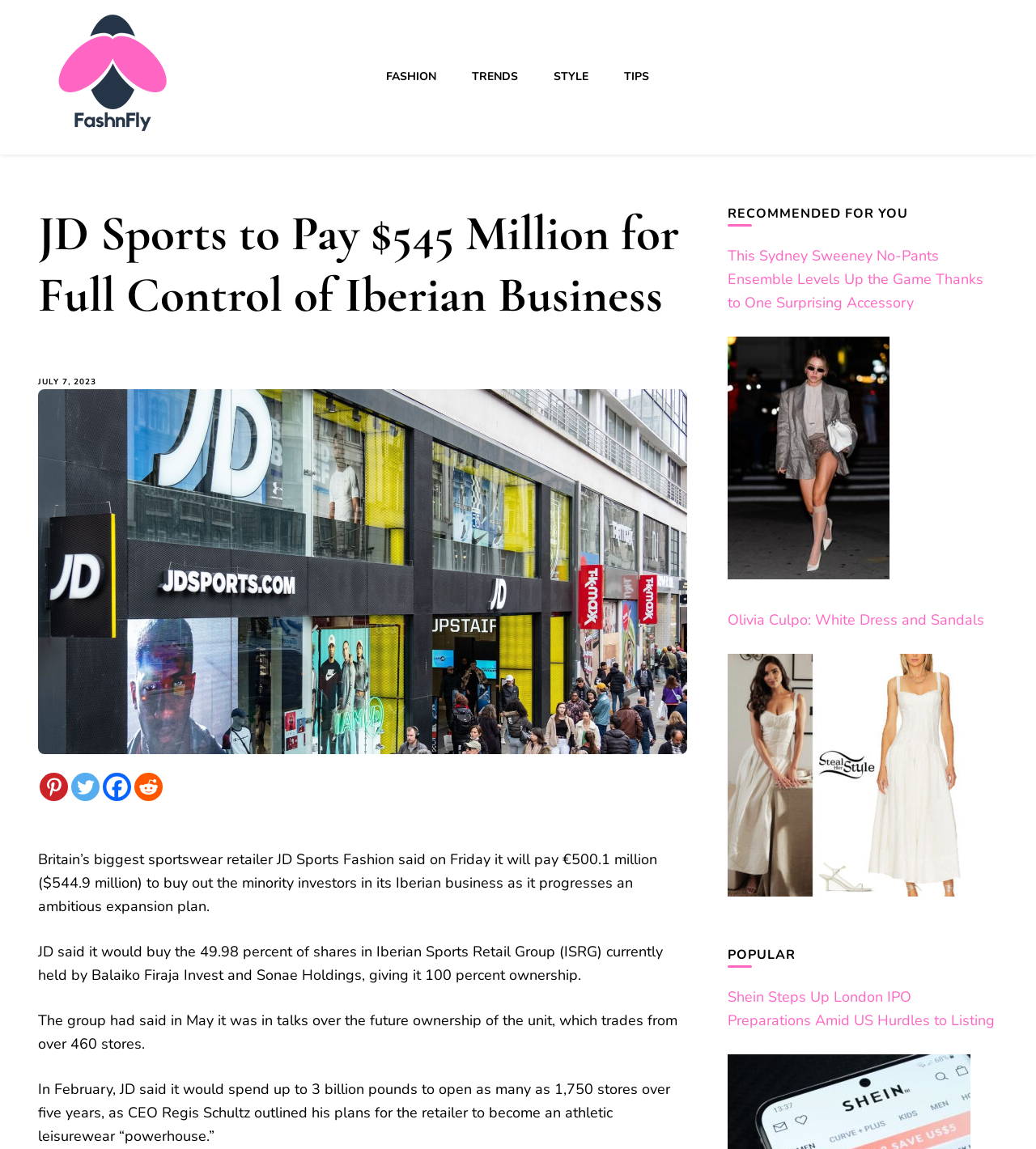Locate the bounding box coordinates of the area that needs to be clicked to fulfill the following instruction: "Read Fashion News and Trends – Celebrity Style". The coordinates should be in the format of four float numbers between 0 and 1, namely [left, top, right, bottom].

[0.05, 0.125, 0.292, 0.14]